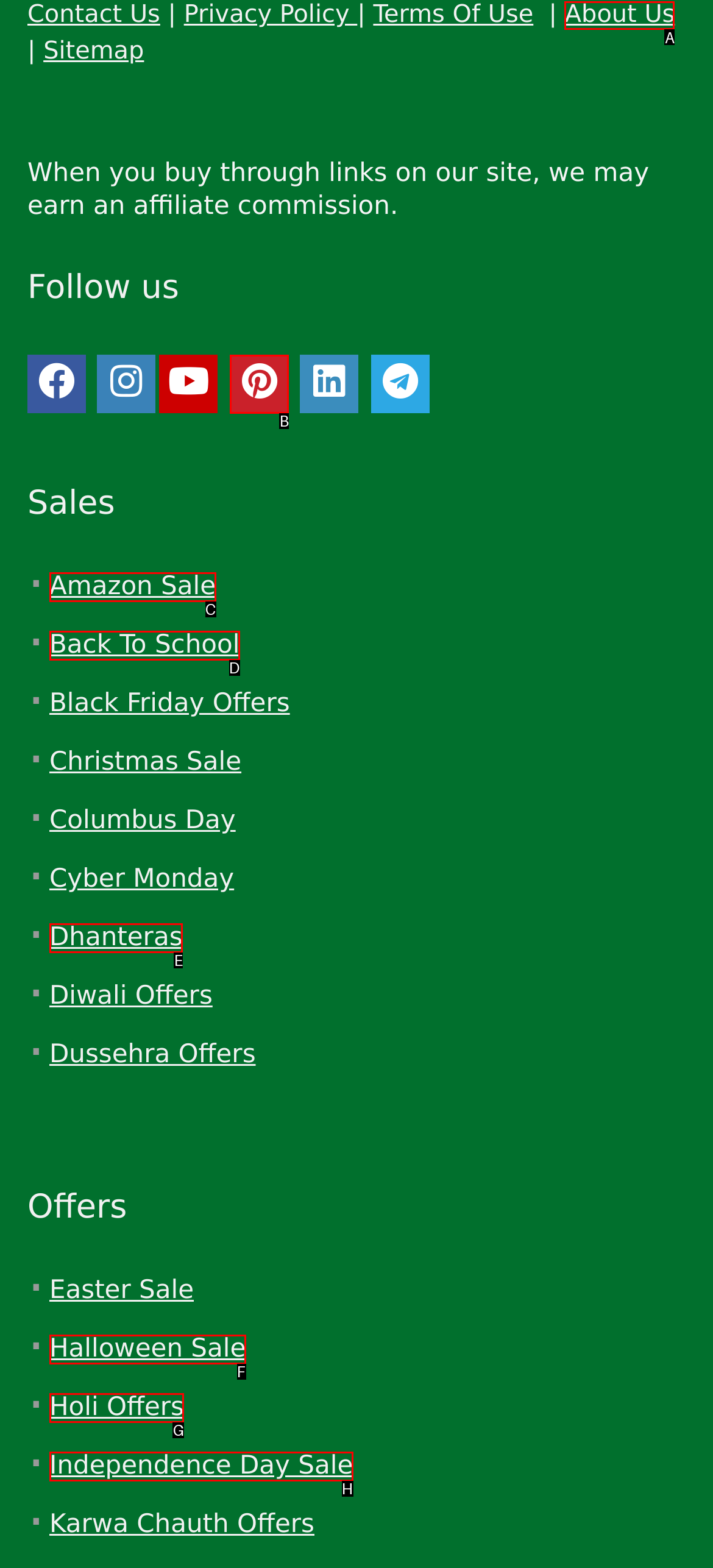For the instruction: Go to About Us, determine the appropriate UI element to click from the given options. Respond with the letter corresponding to the correct choice.

A